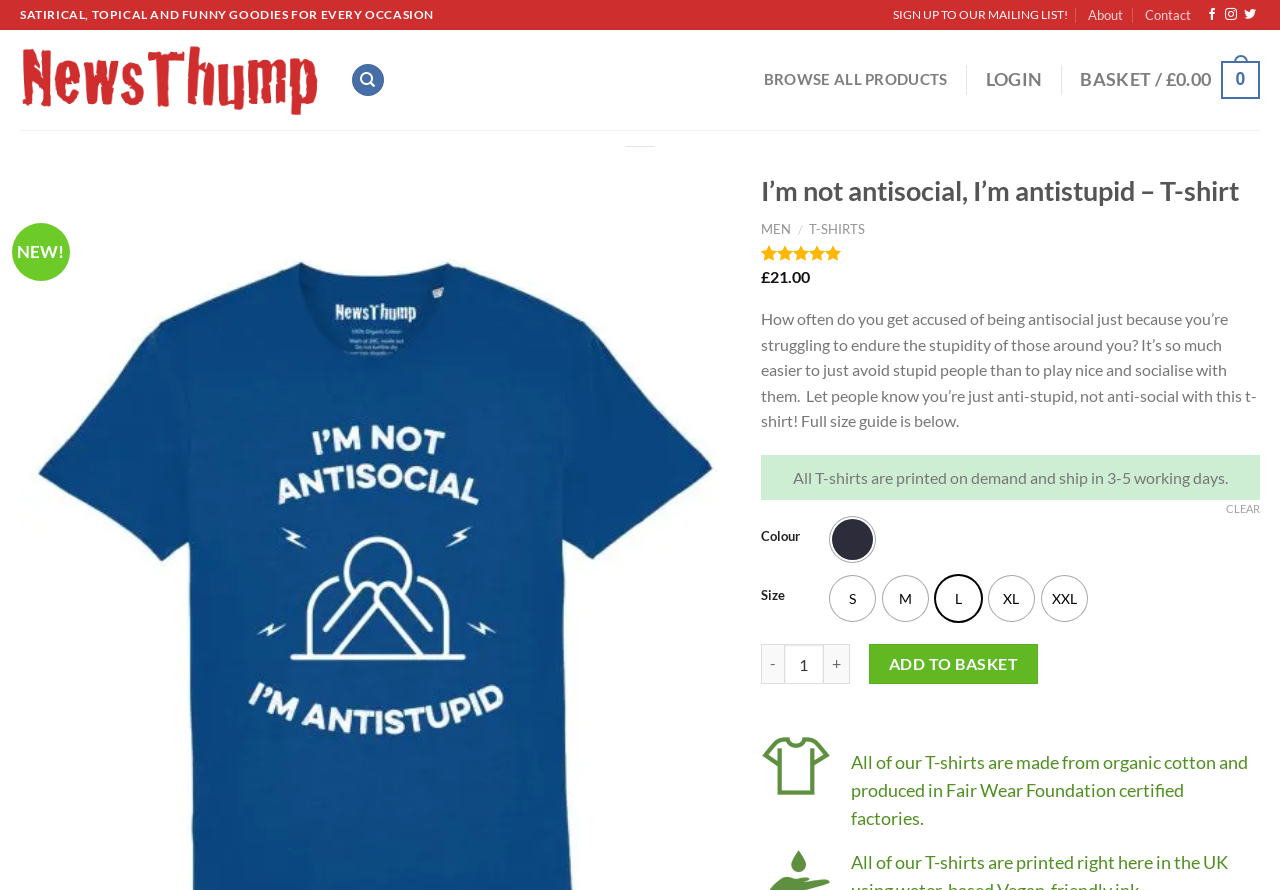Select the bounding box coordinates of the element I need to click to carry out the following instruction: "Login".

[0.77, 0.063, 0.814, 0.117]